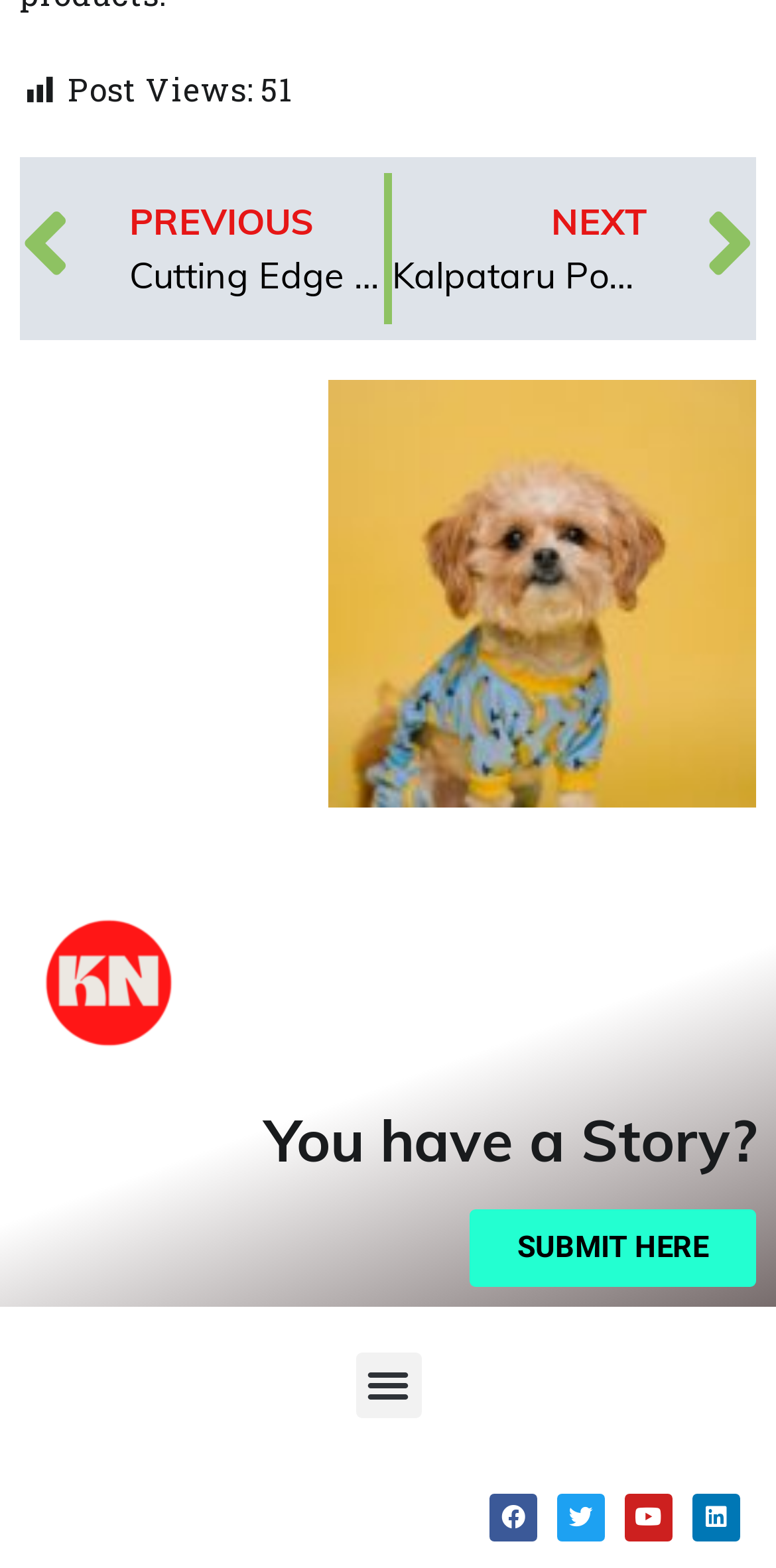What is the function of the button at the top right?
Please give a detailed answer to the question using the information shown in the image.

The button at the top right with the text 'Menu Toggle' is likely used to toggle a menu or navigation bar, as it is located at the top right corner of the page and has an expanded state.